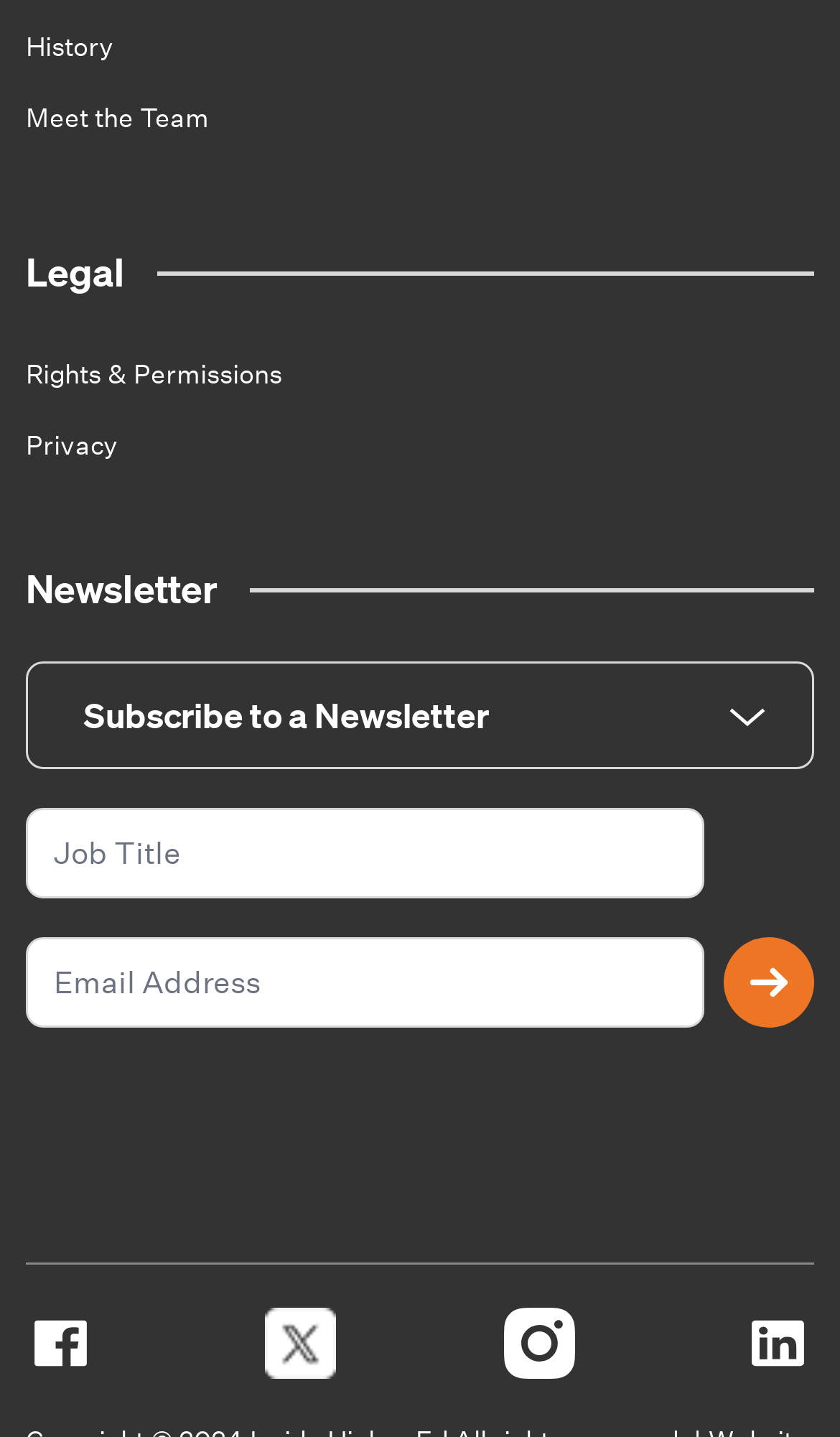Provide a brief response to the question below using one word or phrase:
What is the last element on the webpage?

Inside Higher Ed Linkedin